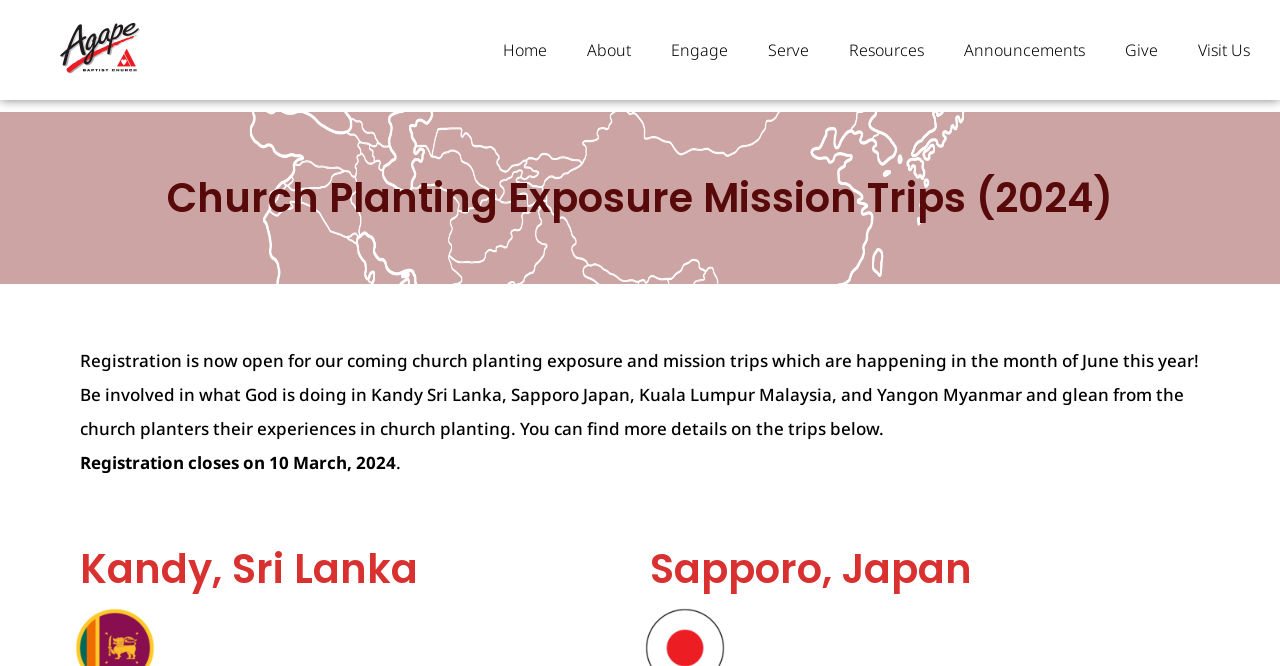Bounding box coordinates are specified in the format (top-left x, top-left y, bottom-right x, bottom-right y). All values are floating point numbers bounded between 0 and 1. Please provide the bounding box coordinate of the region this sentence describes: Give

[0.863, 0.041, 0.92, 0.11]